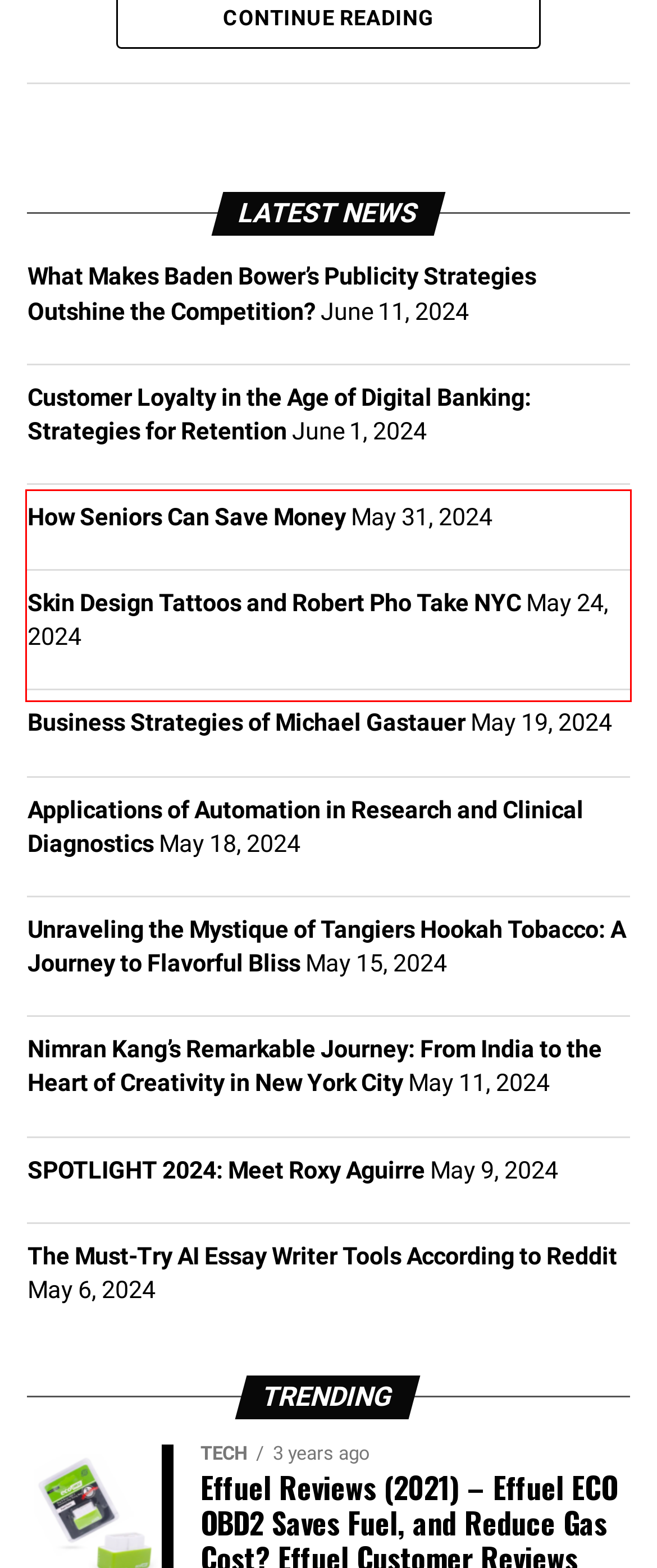Look at the provided screenshot of the webpage and perform OCR on the text within the red bounding box.

With those barriers come others – the lack of access to support systems and mentorships being one. Without direction and support, it becomes difficult for any individual, regardless of where they live, to have a way forward.